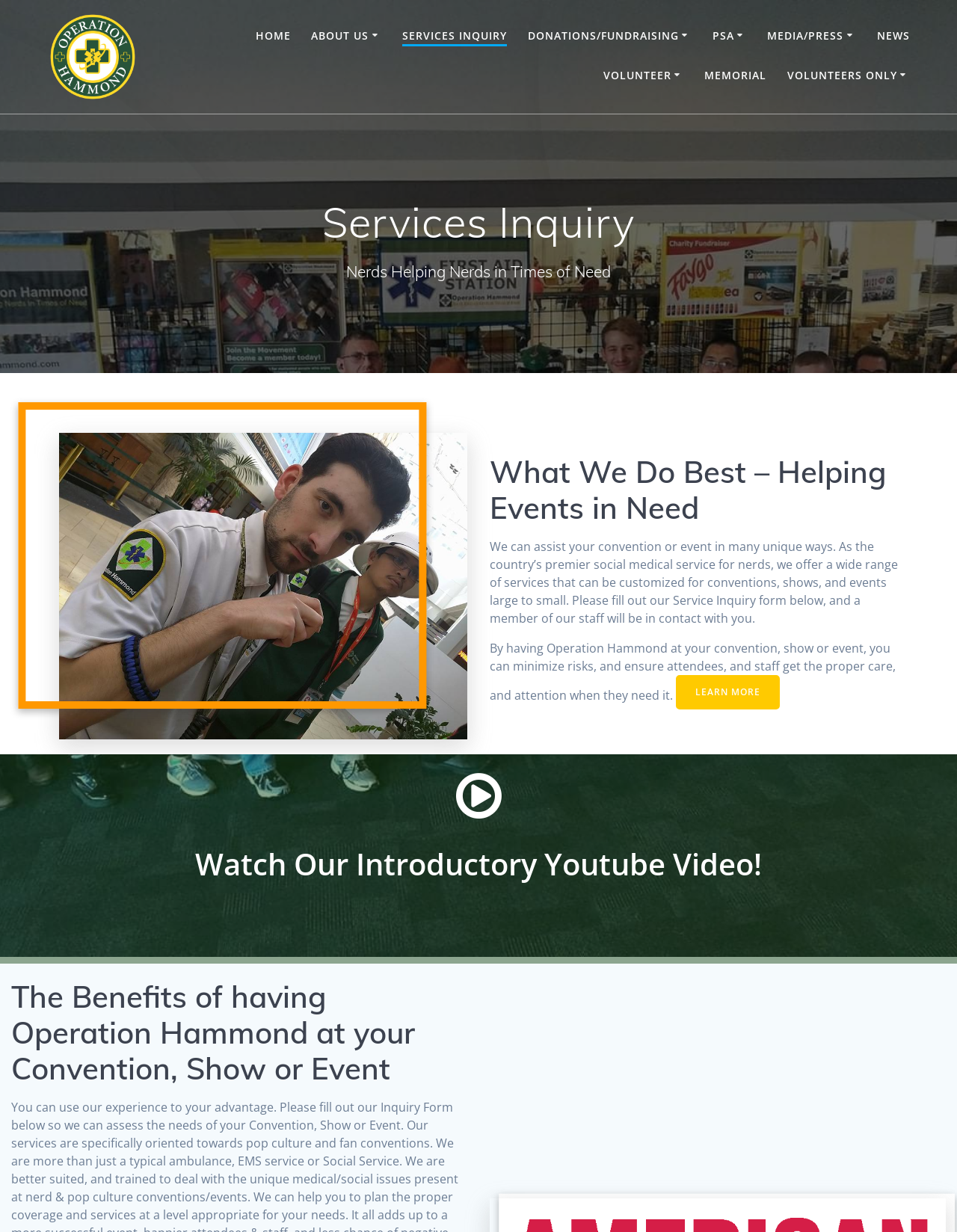What is the benefit of having Operation Hammond at an event?
Look at the screenshot and respond with one word or a short phrase.

Minimize risks and ensure proper care